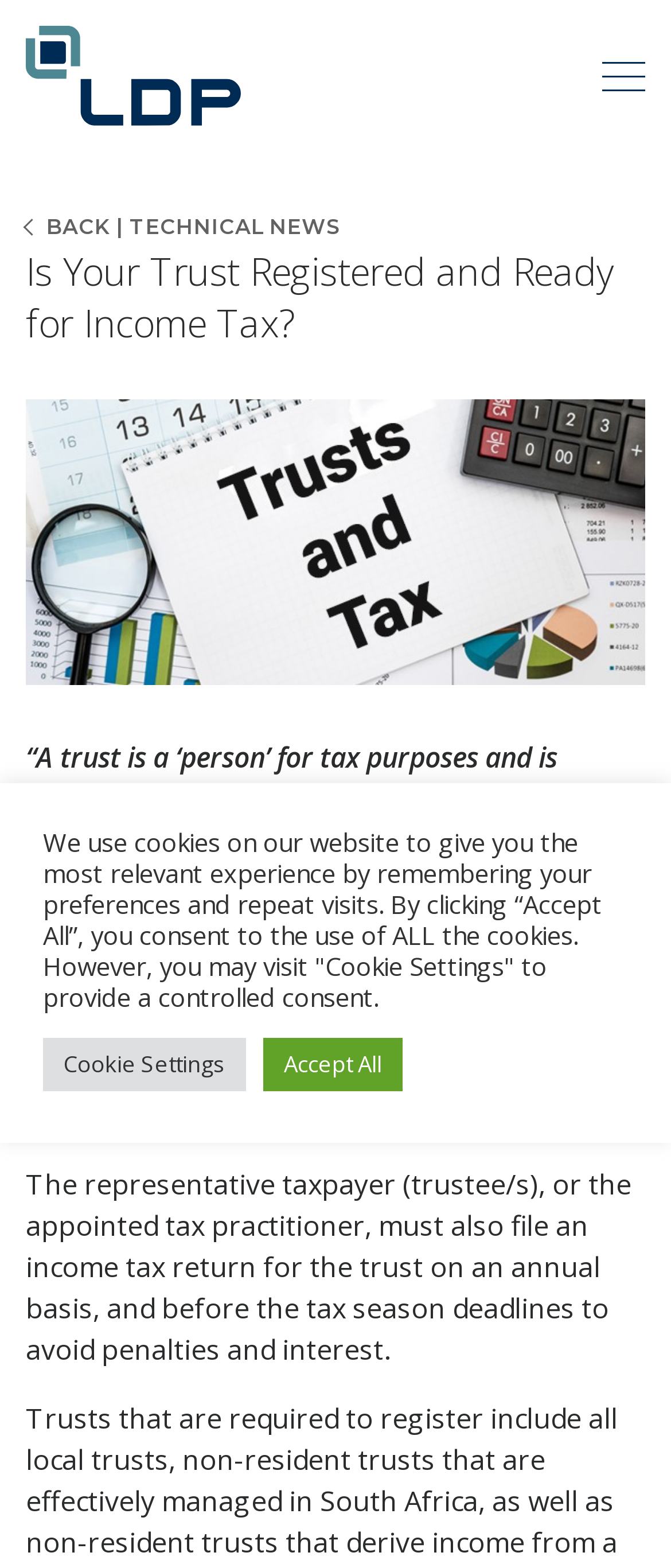What is the deadline for filing an income tax return for the trust?
Please answer the question with as much detail as possible using the screenshot.

Based on the StaticText element with OCR text 'The representative taxpayer (trustee/s), or the appointed tax practitioner, must also file an income tax return for the trust on an annual basis, and before the tax season deadlines to avoid penalties and interest.', the deadline for filing an income tax return for the trust is the tax season deadlines.